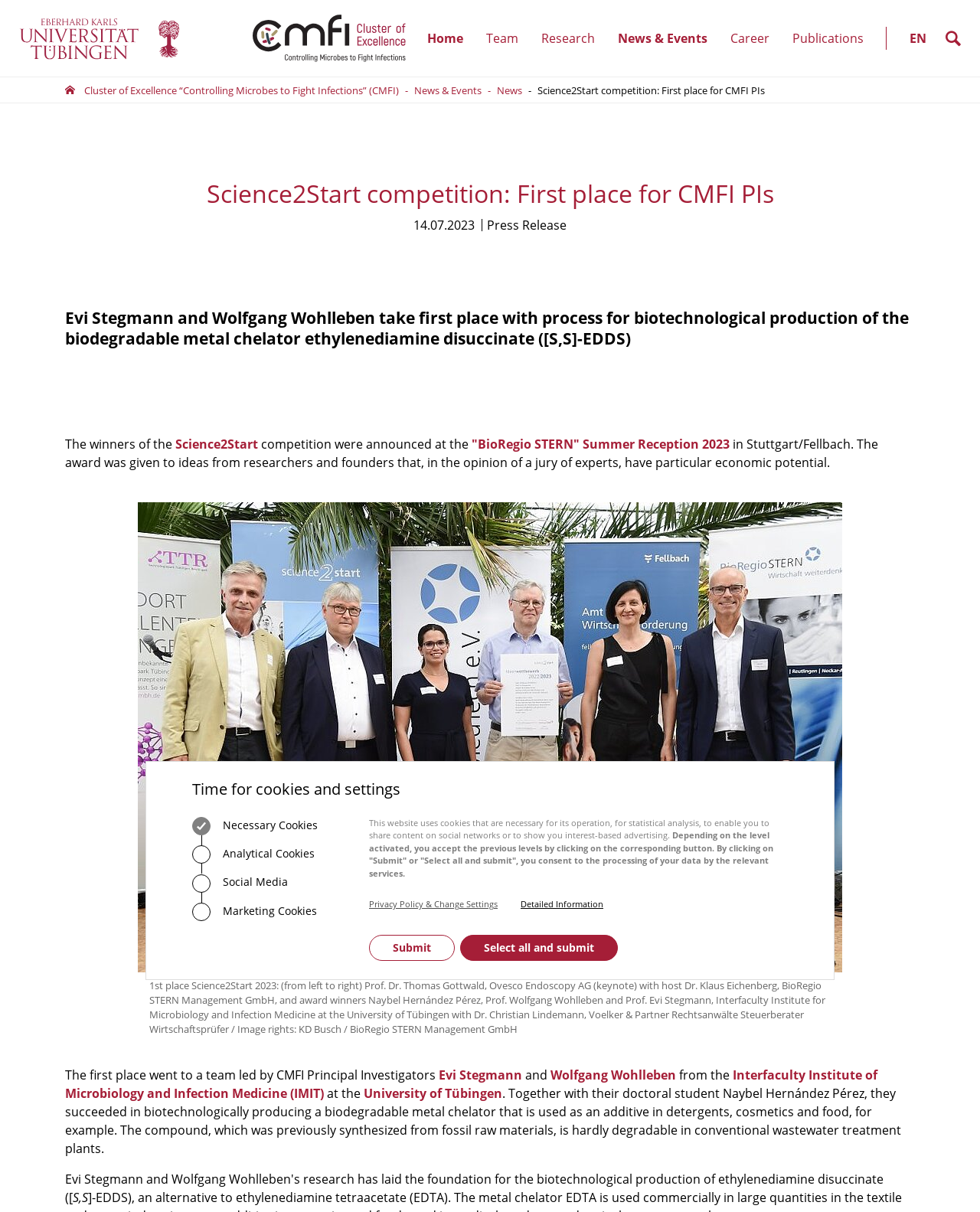Identify the bounding box coordinates for the element you need to click to achieve the following task: "Read the original article on Business Insider". Provide the bounding box coordinates as four float numbers between 0 and 1, in the form [left, top, right, bottom].

None